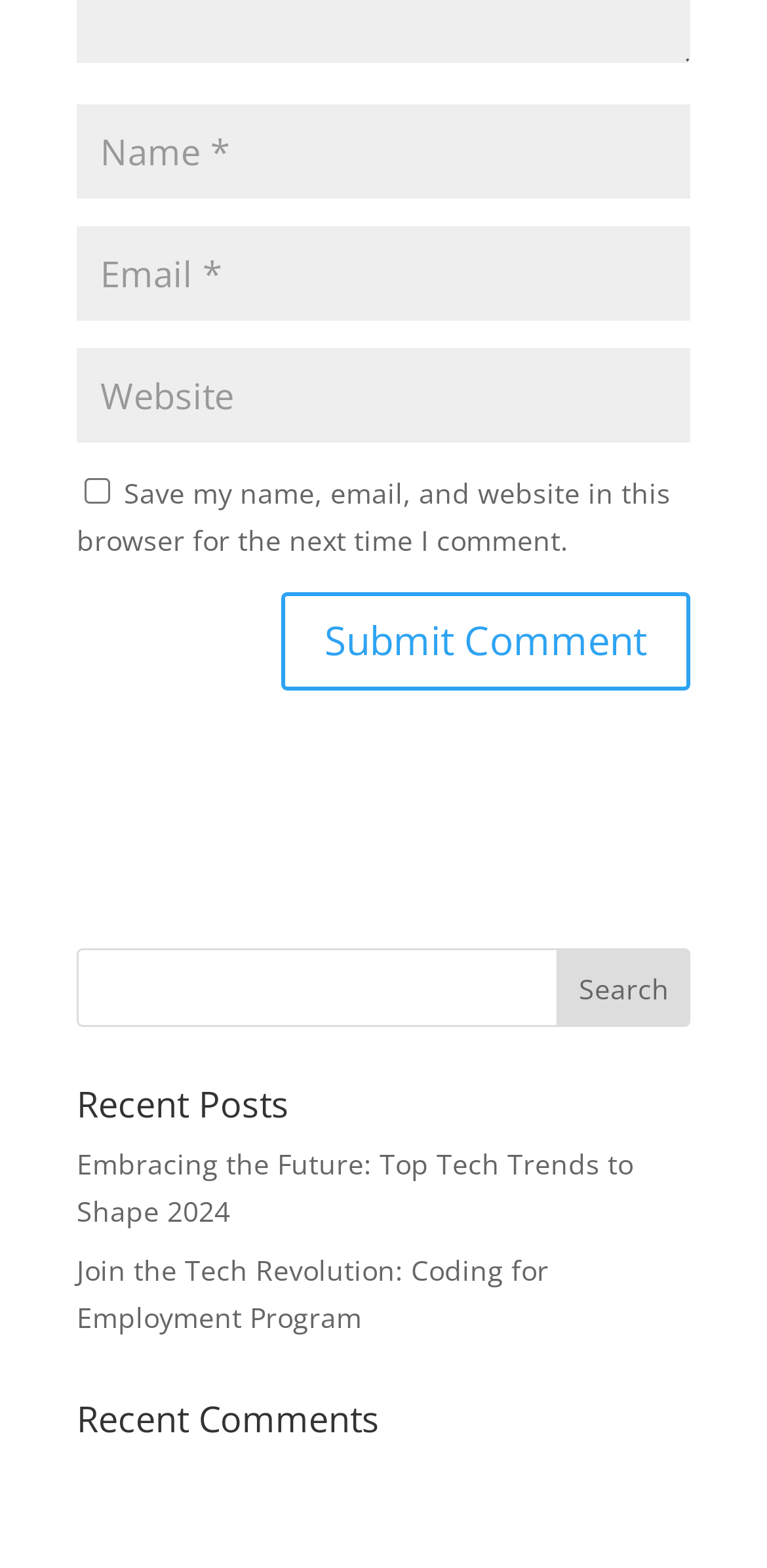Please identify the bounding box coordinates of the element that needs to be clicked to perform the following instruction: "Input your email".

[0.1, 0.145, 0.9, 0.205]